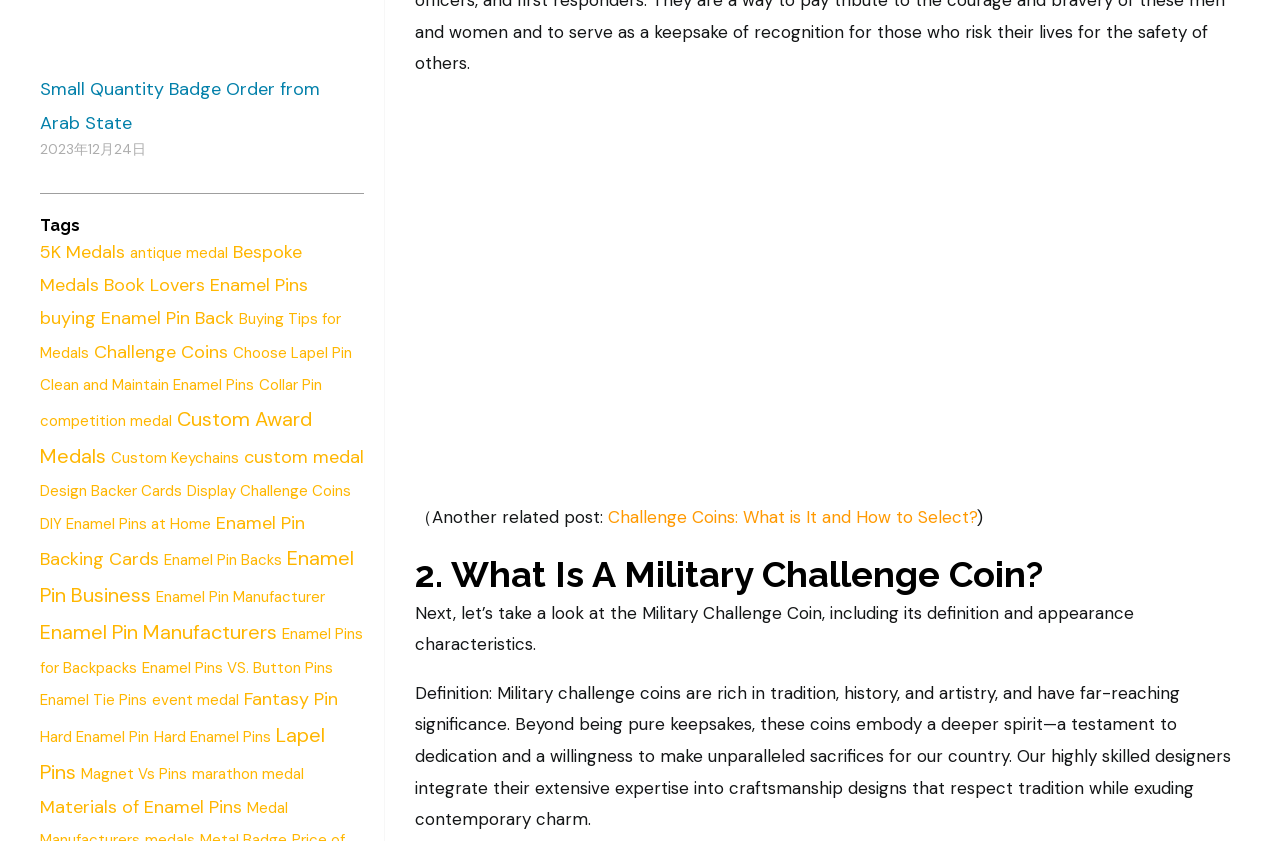Find the bounding box coordinates for the element described here: "Clean and Maintain Enamel Pins".

[0.031, 0.446, 0.198, 0.47]